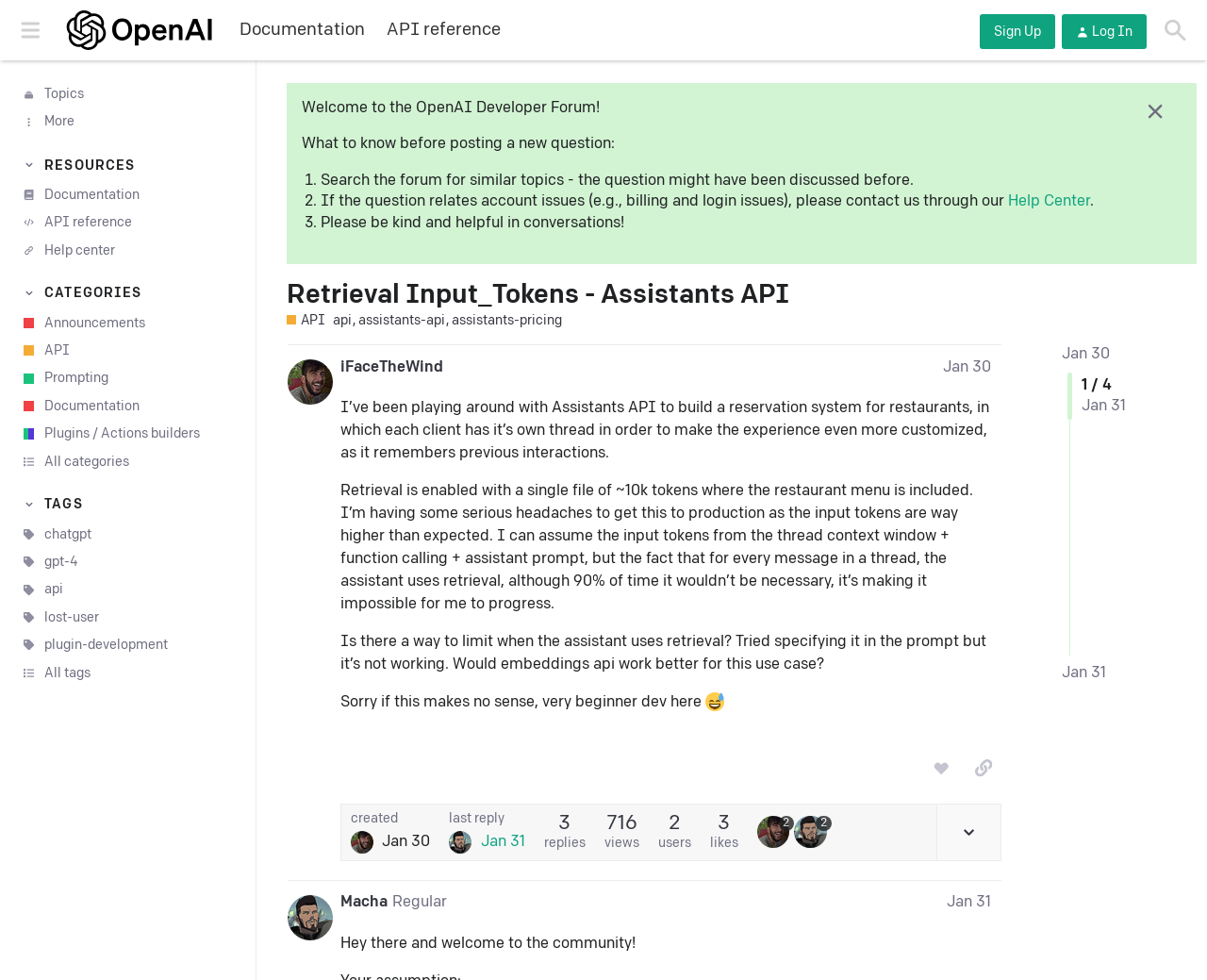Using the webpage screenshot and the element description Retrieval Input_Tokens - Assistants API, determine the bounding box coordinates. Specify the coordinates in the format (top-left x, top-left y, bottom-right x, bottom-right y) with values ranging from 0 to 1.

[0.238, 0.285, 0.654, 0.317]